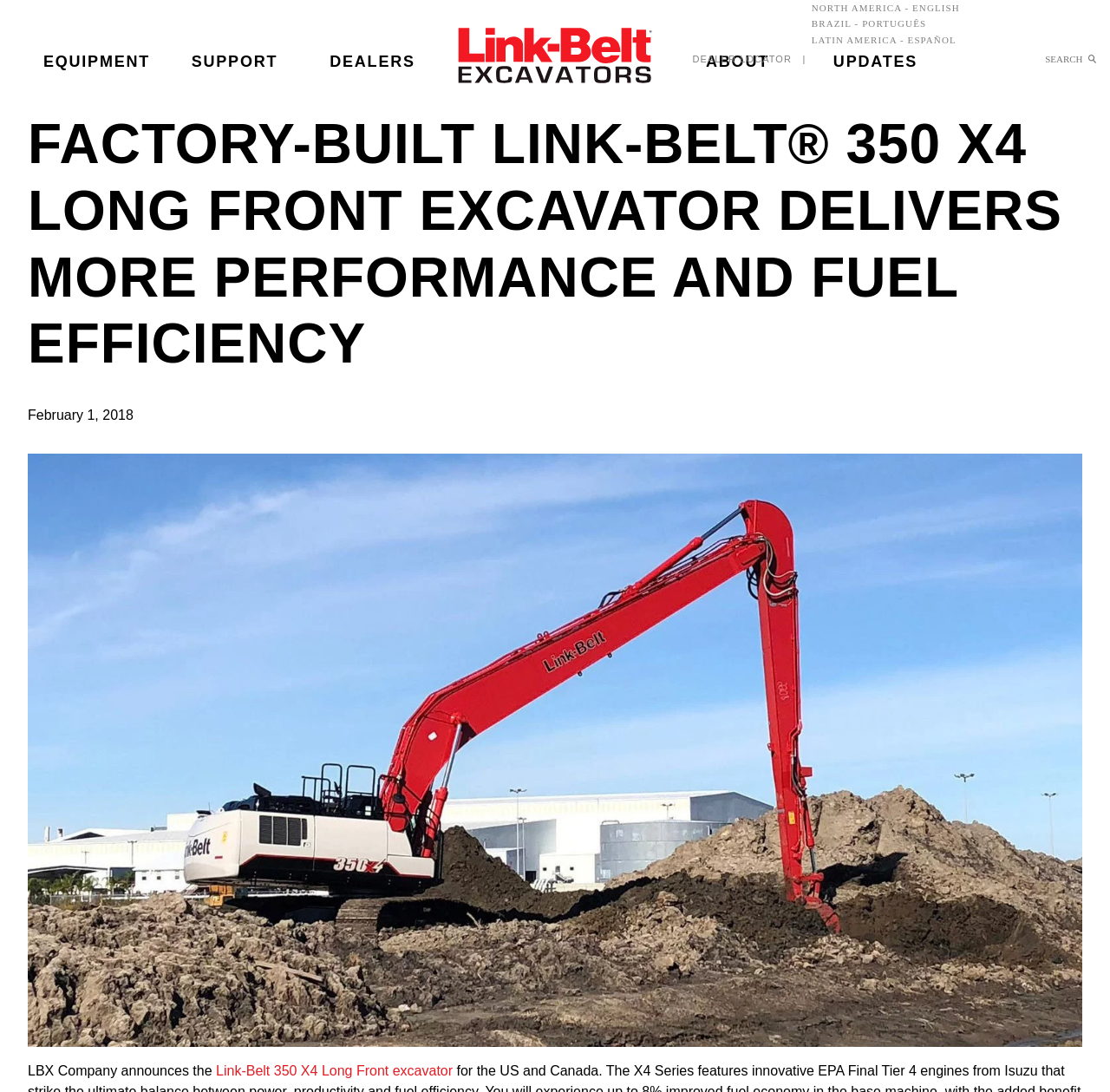What is the language selection dropdown used for?
Please use the image to deliver a detailed and complete answer.

The language selection dropdown, featuring options such as 'North America - English', 'Brazil - Português', and 'Latin America - Español', allows users to select their preferred language for the website content.